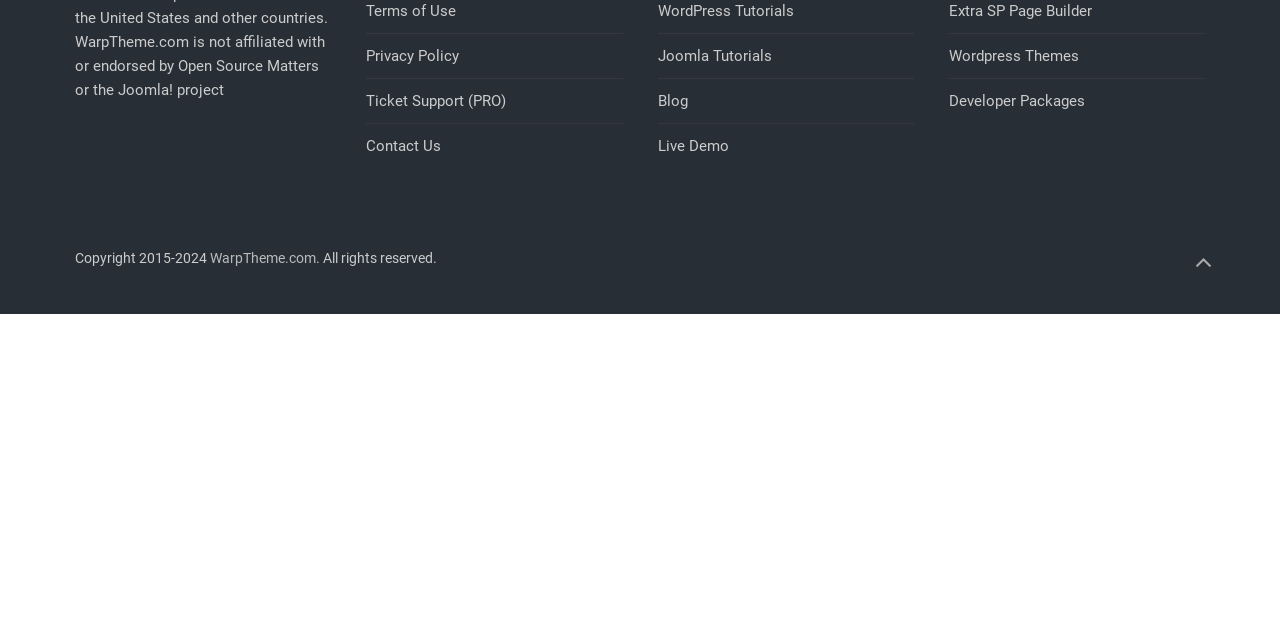Using the webpage screenshot, locate the HTML element that fits the following description and provide its bounding box: "Contact Us".

[0.286, 0.192, 0.486, 0.262]